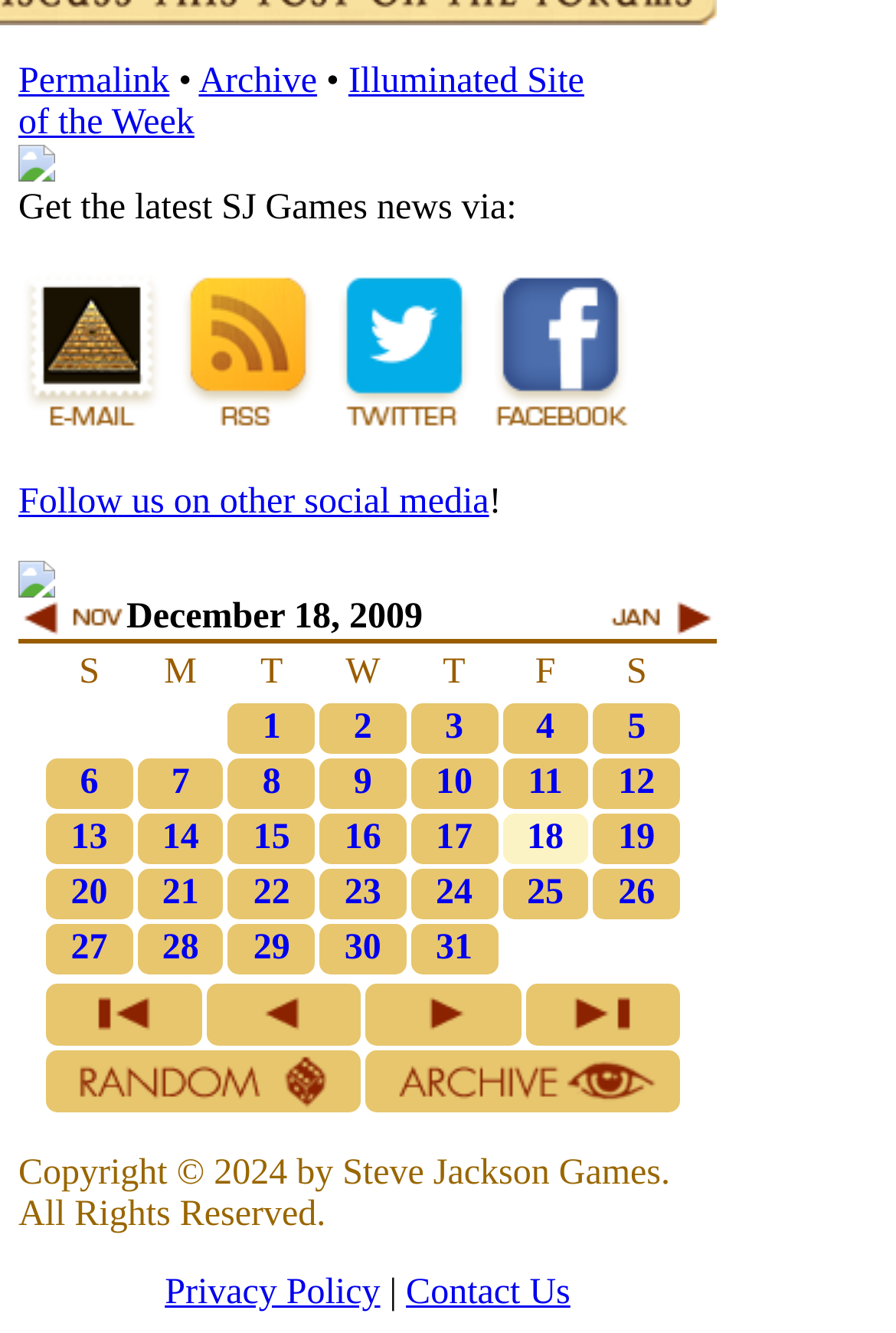Locate the bounding box coordinates of the element that should be clicked to execute the following instruction: "Get the latest news via RSS".

[0.195, 0.303, 0.359, 0.332]